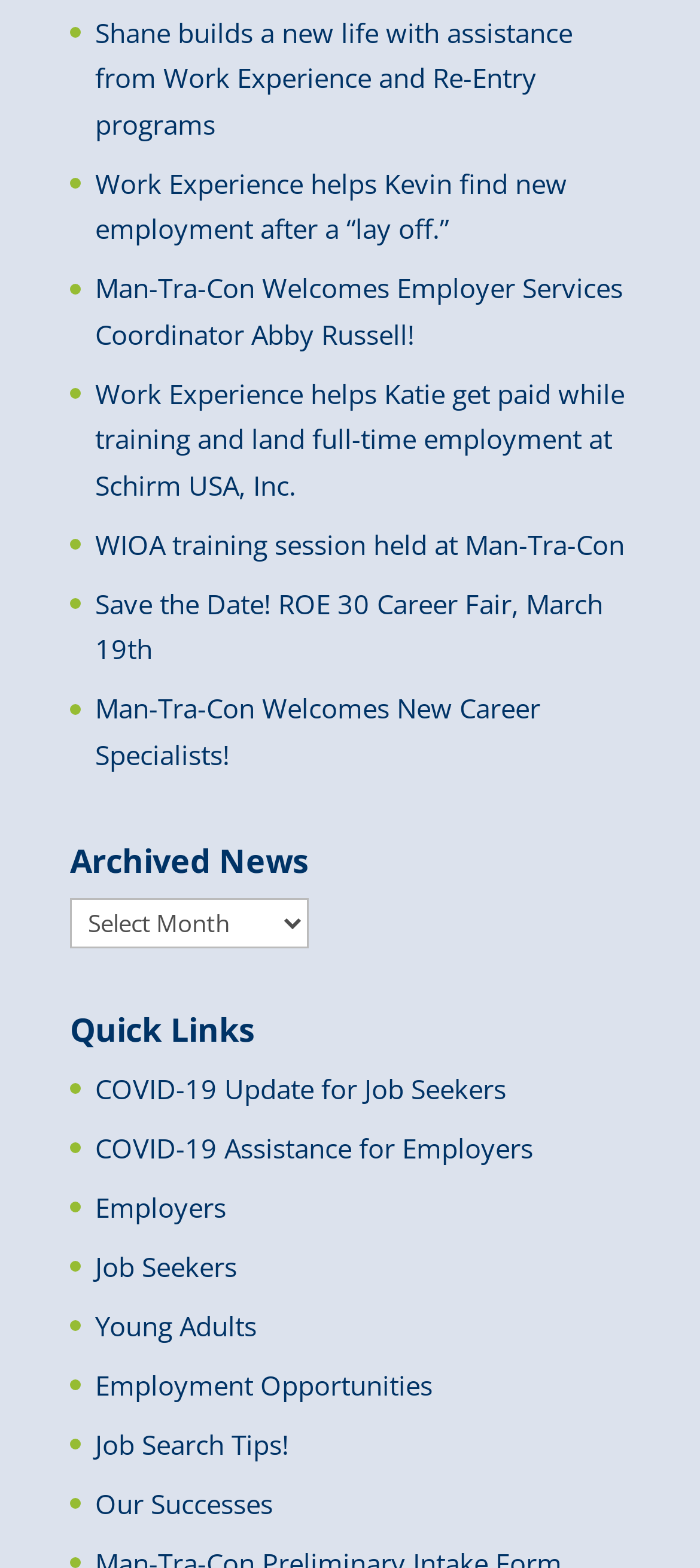Please specify the bounding box coordinates of the clickable region to carry out the following instruction: "Read about Shane's new life with assistance from Work Experience and Re-Entry programs". The coordinates should be four float numbers between 0 and 1, in the format [left, top, right, bottom].

[0.136, 0.009, 0.818, 0.09]